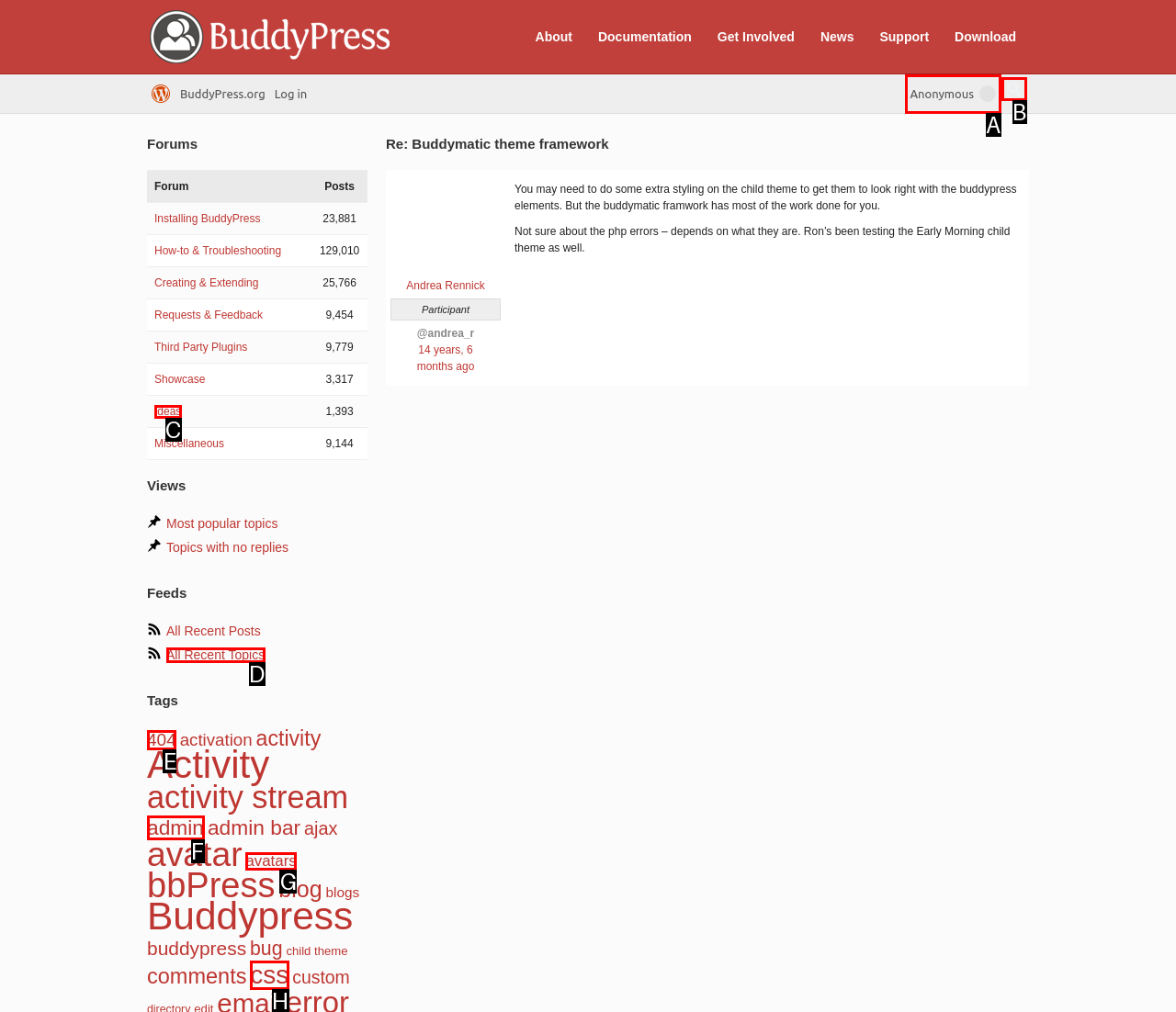Which option should I select to accomplish the task: Search for something? Respond with the corresponding letter from the given choices.

B